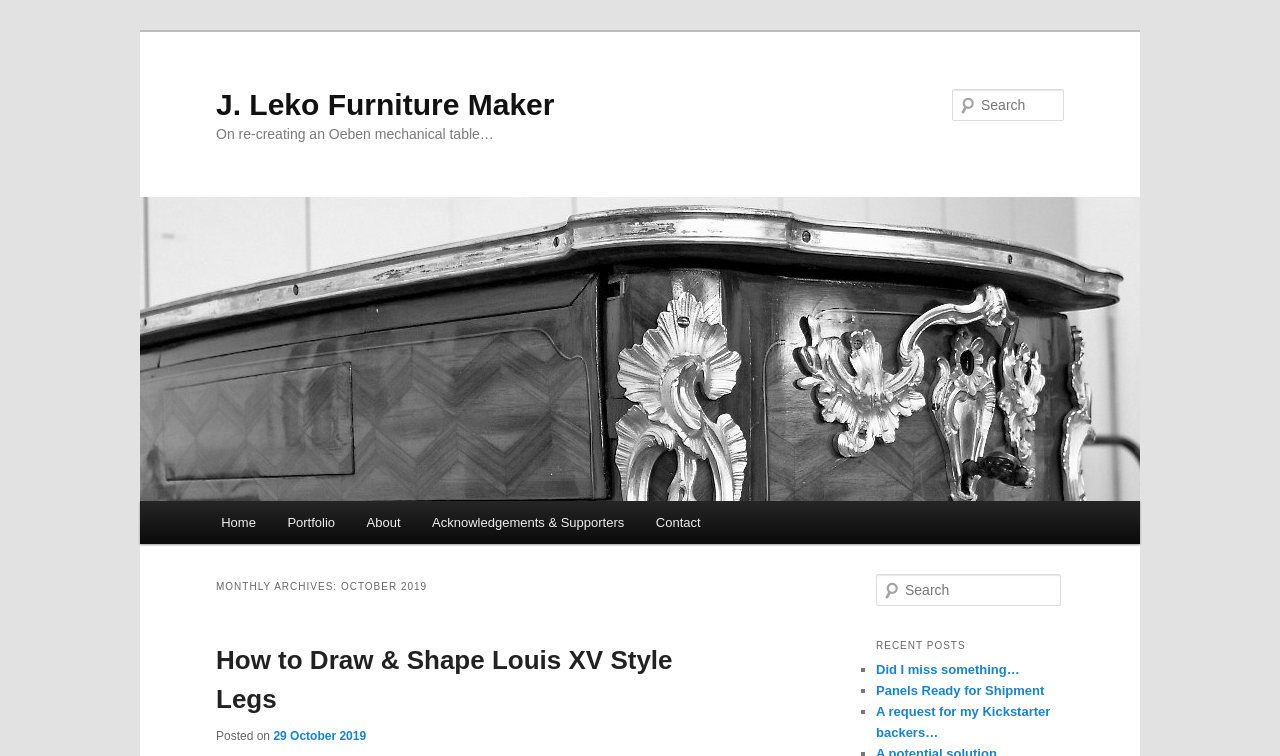Identify the text that serves as the heading for the webpage and generate it.

J. Leko Furniture Maker